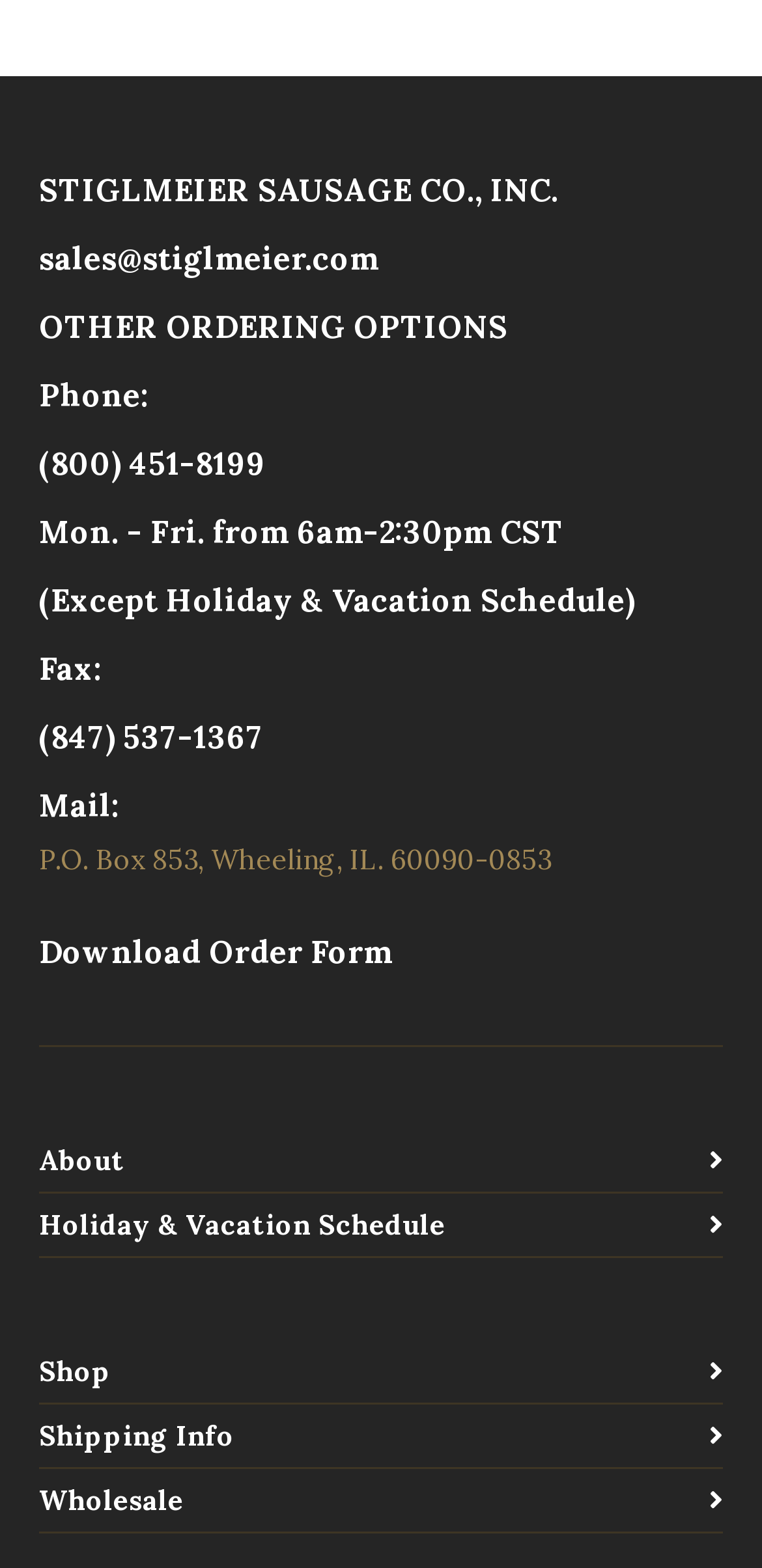What is the company name?
Please answer the question with as much detail and depth as you can.

The company name can be found at the top of the webpage, which is 'STIGLMEIER SAUSAGE CO., INC.'